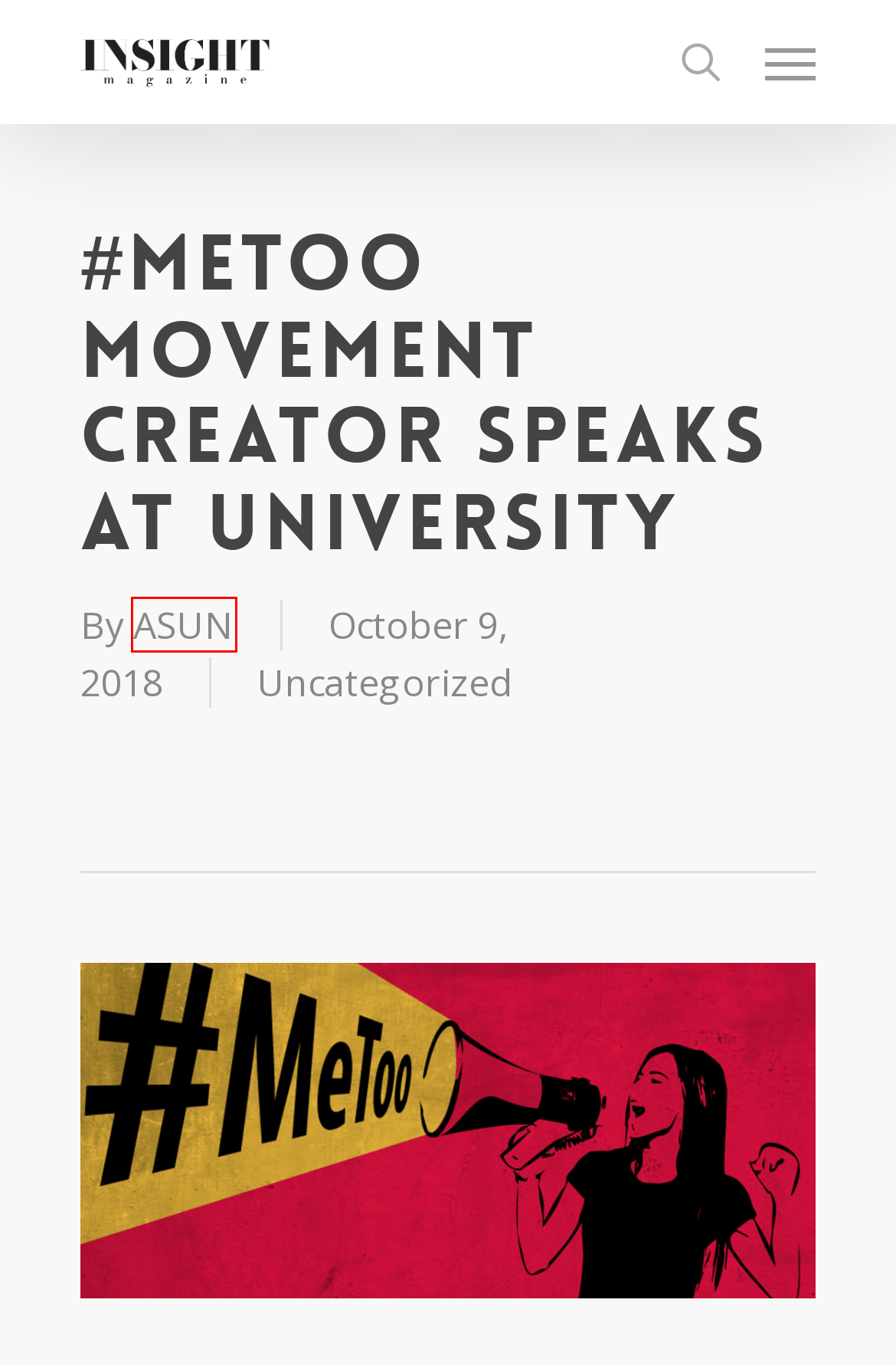Examine the screenshot of a webpage with a red bounding box around a specific UI element. Identify which webpage description best matches the new webpage that appears after clicking the element in the red bounding box. Here are the candidates:
A. May 2020 – Insight Magazine
B. netflix – Insight Magazine
C. Insight Magazine
D. Uncategorized – Insight Magazine
E. yoga – Insight Magazine
F. March 2020 – Insight Magazine
G. ASUN – Insight Magazine
H. dancing – Insight Magazine

G